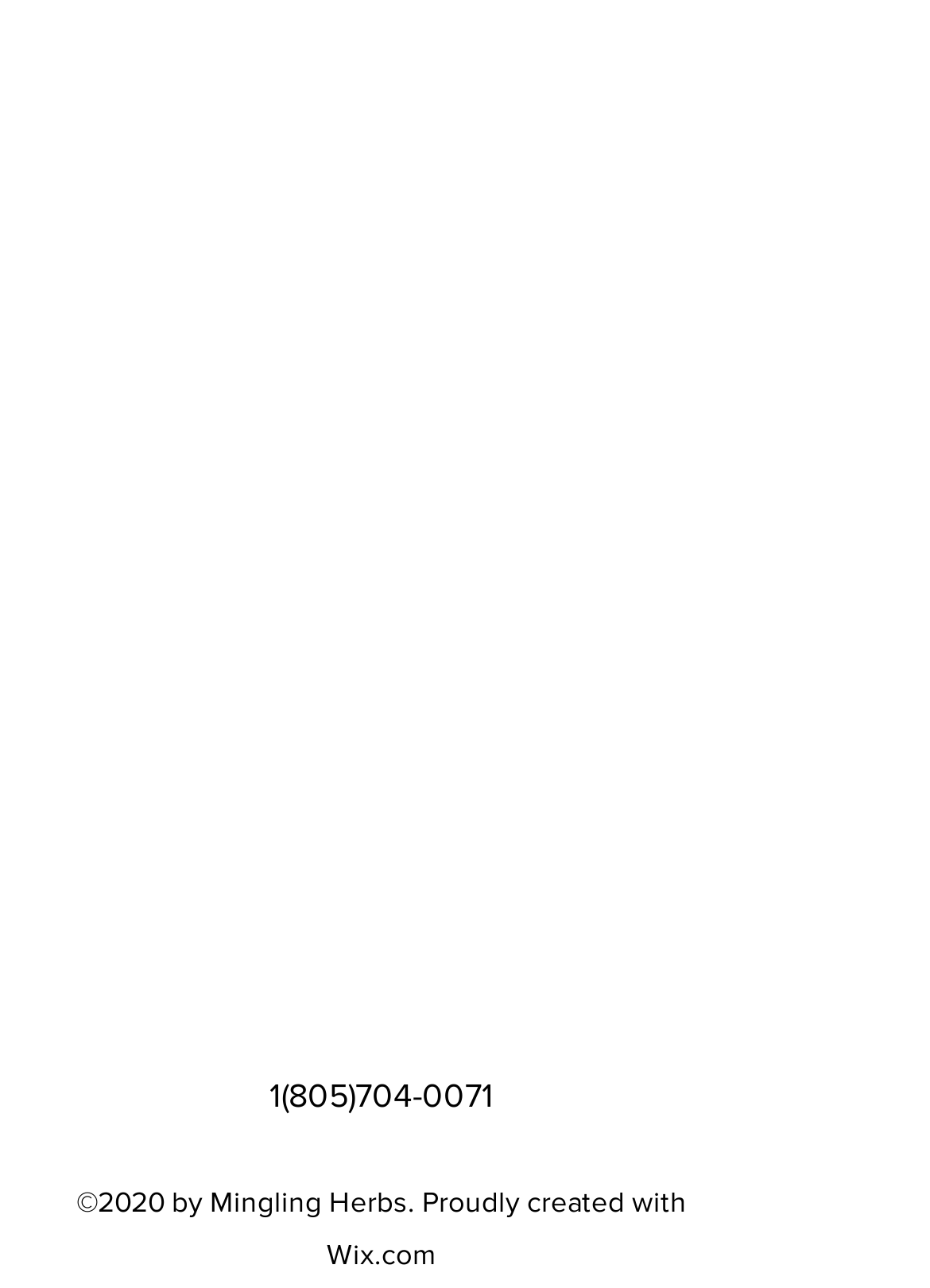Locate the UI element described by 1(805)704-0071 and provide its bounding box coordinates. Use the format (top-left x, top-left y, bottom-right x, bottom-right y) with all values as floating point numbers between 0 and 1.

[0.29, 0.835, 0.531, 0.865]